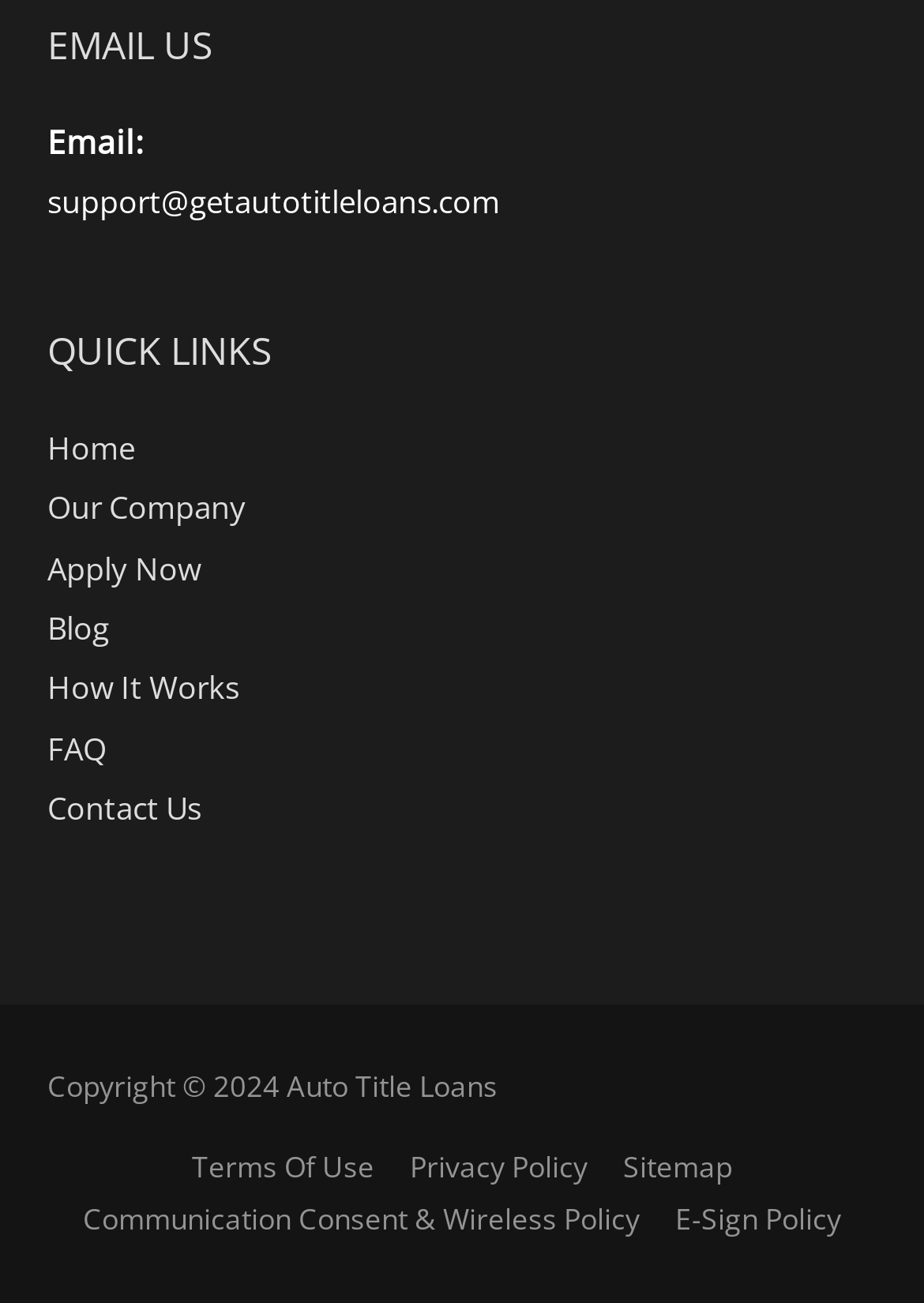Given the description of the UI element: "Sitemap", predict the bounding box coordinates in the form of [left, top, right, bottom], with each value being a float between 0 and 1.

[0.659, 0.88, 0.808, 0.911]